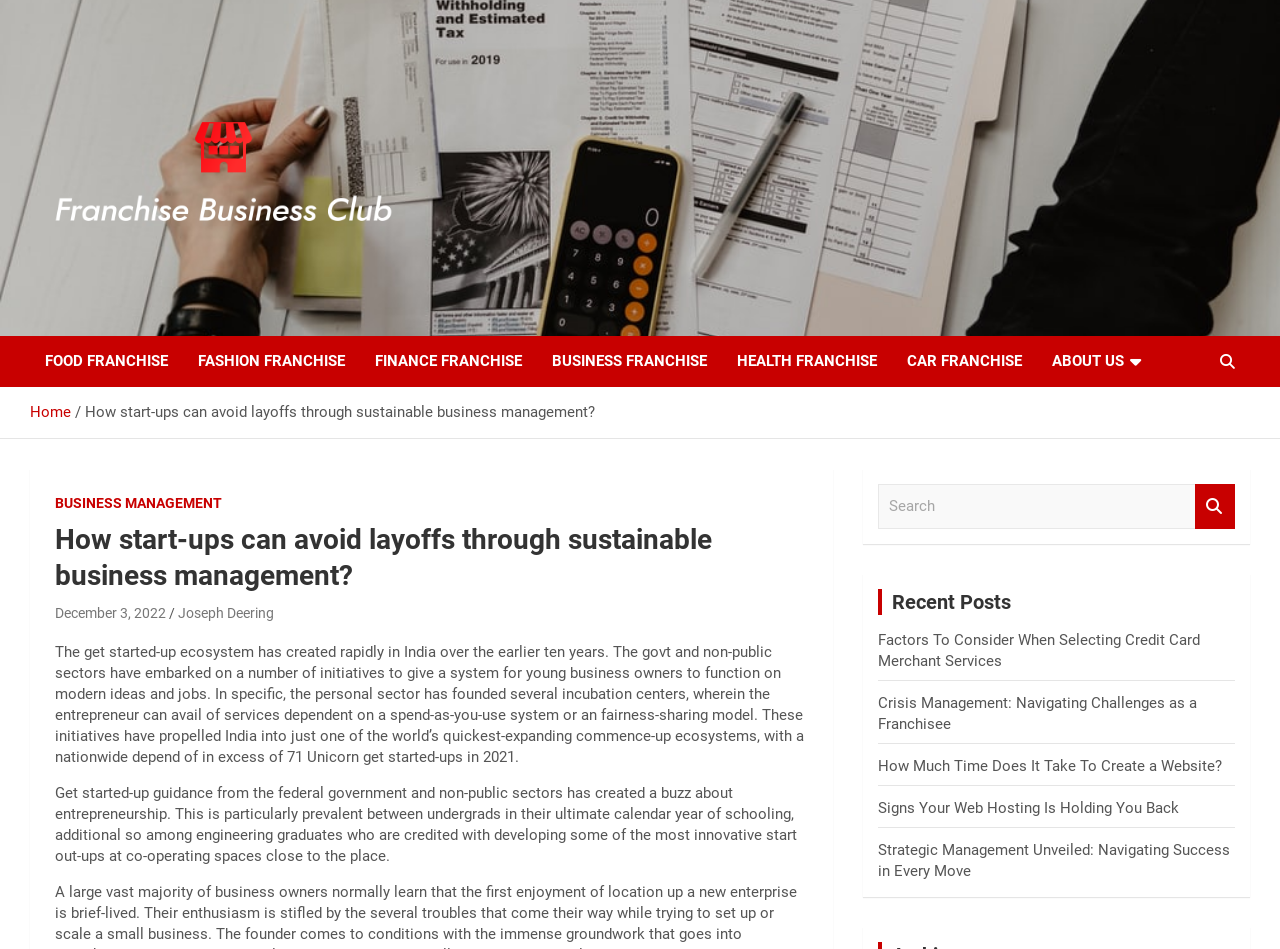Please find and report the bounding box coordinates of the element to click in order to perform the following action: "Search for something". The coordinates should be expressed as four float numbers between 0 and 1, in the format [left, top, right, bottom].

[0.686, 0.51, 0.934, 0.557]